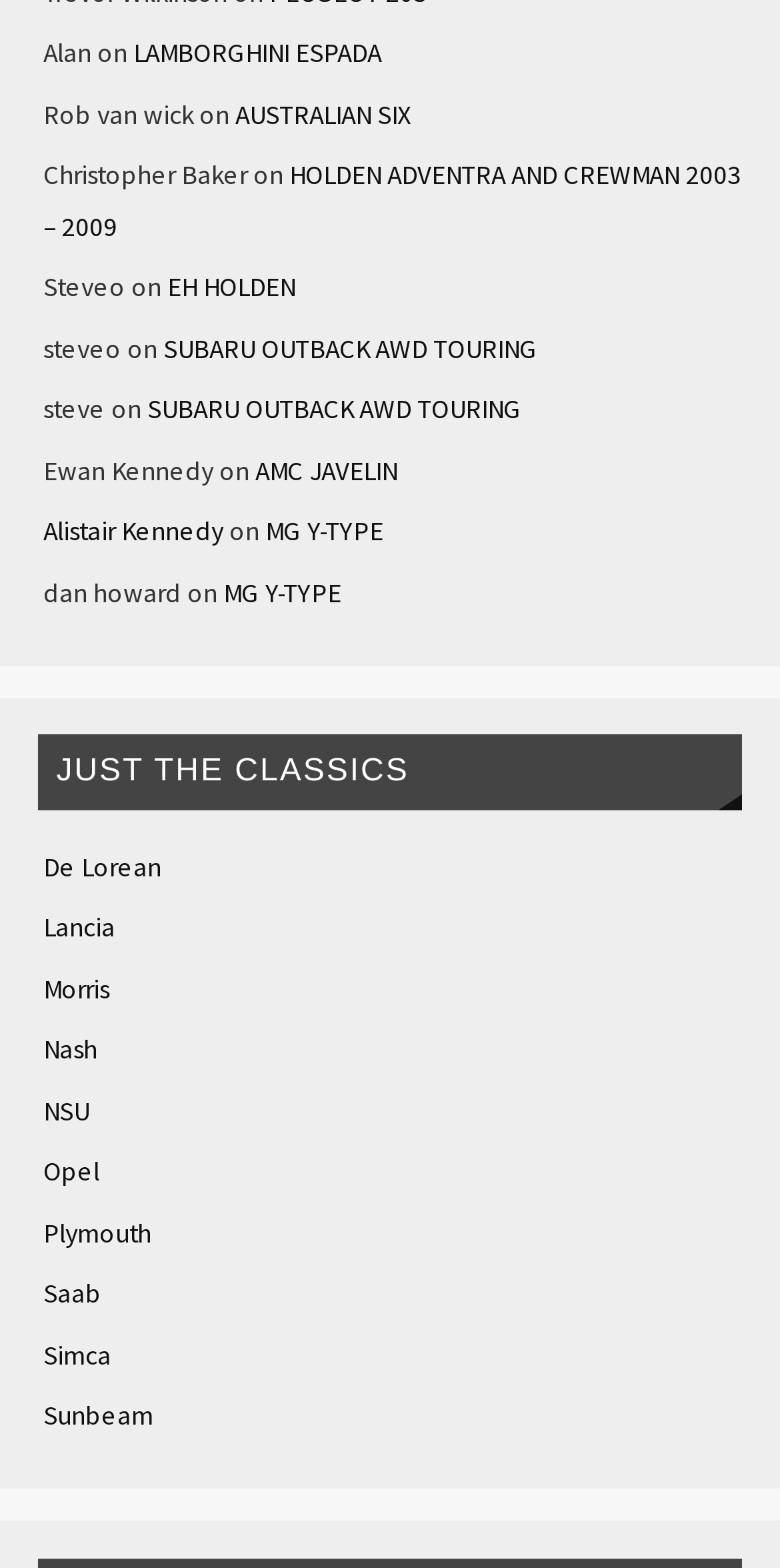Give a short answer to this question using one word or a phrase:
What is the name of the person above LAMBORGHINI ESPADA?

Alan